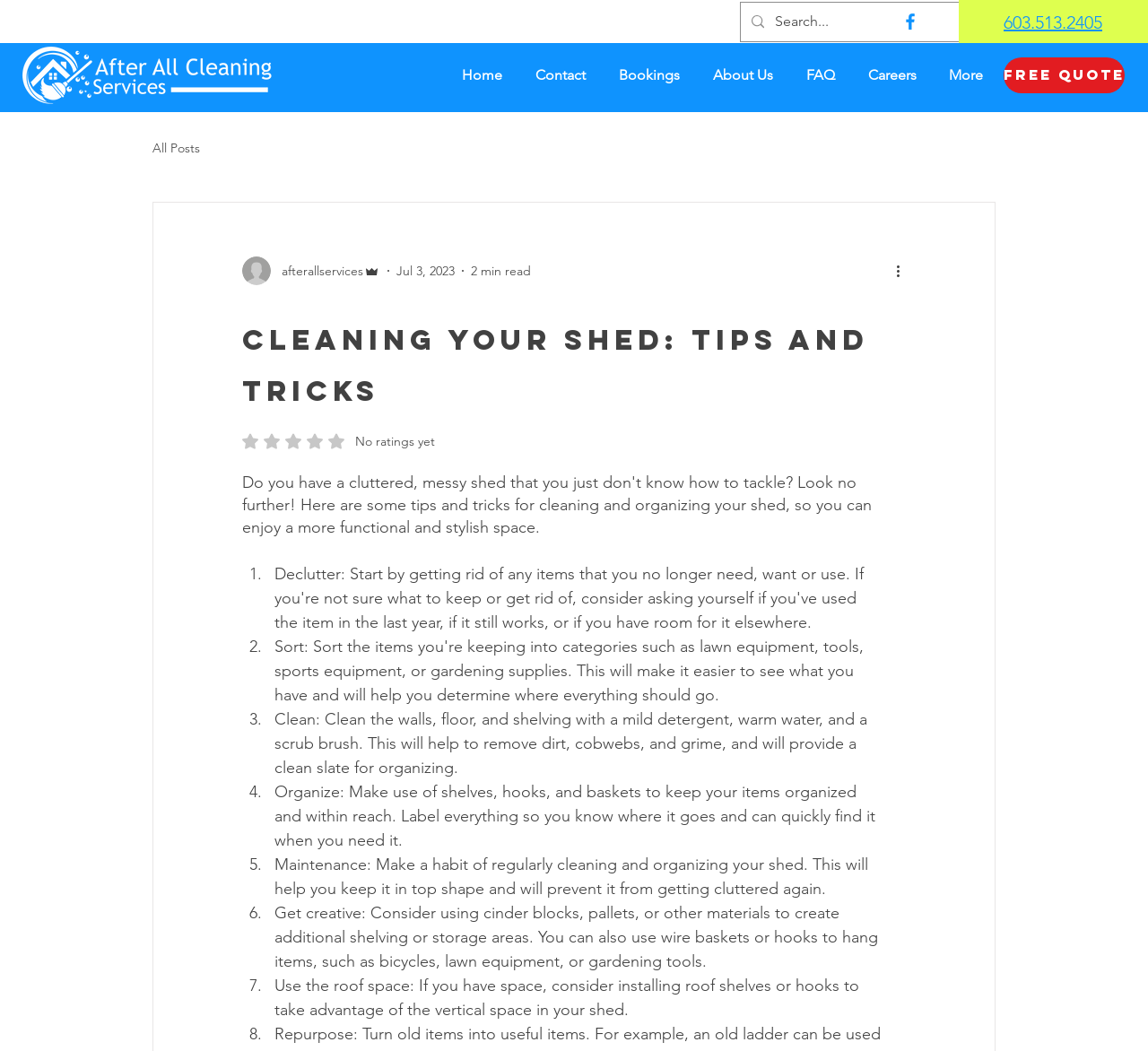Locate the bounding box coordinates of the clickable element to fulfill the following instruction: "Search". Provide the coordinates as four float numbers between 0 and 1 in the format [left, top, right, bottom].

None